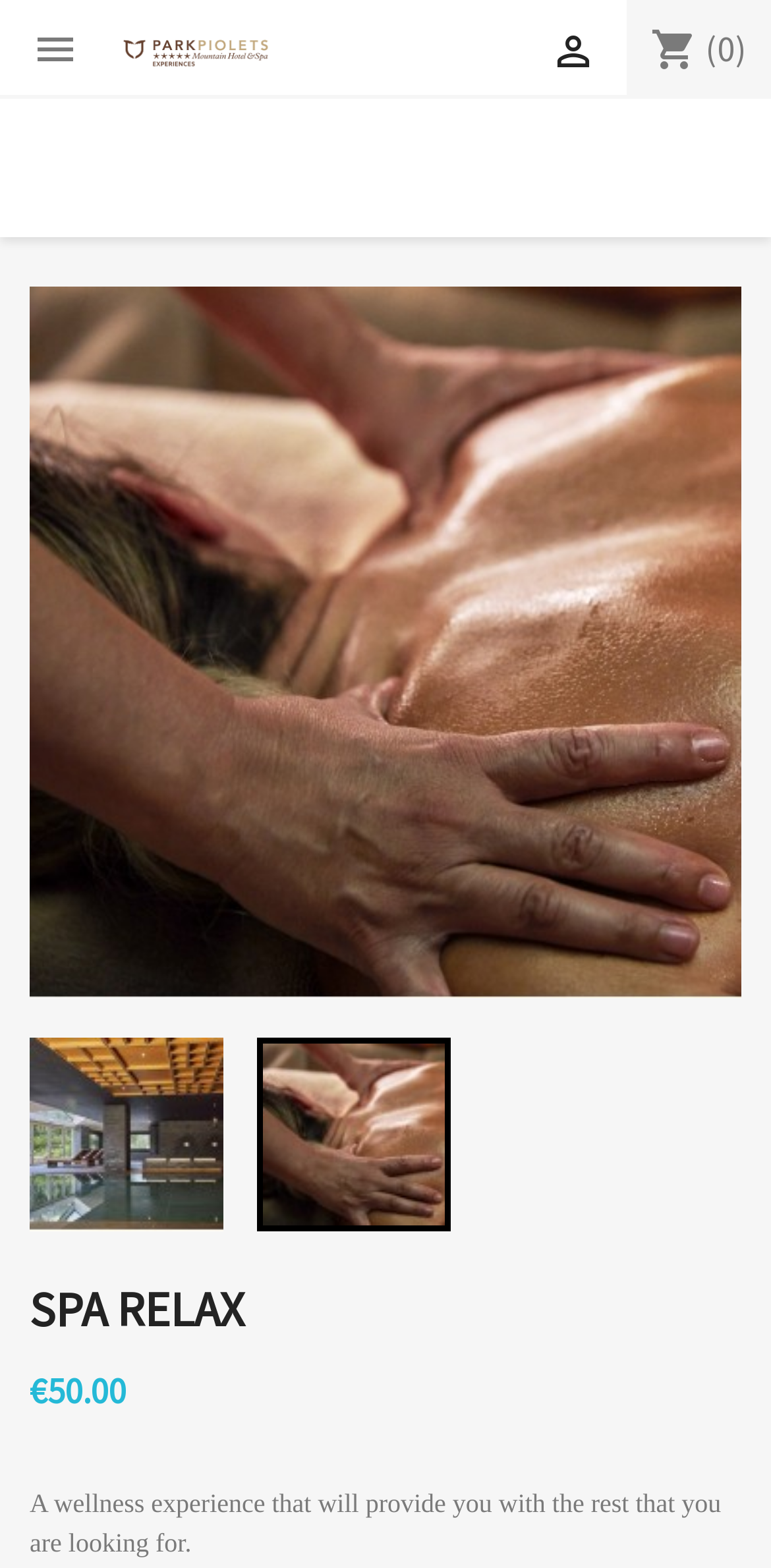Use a single word or phrase to respond to the question:
How many images are there on the webpage?

3